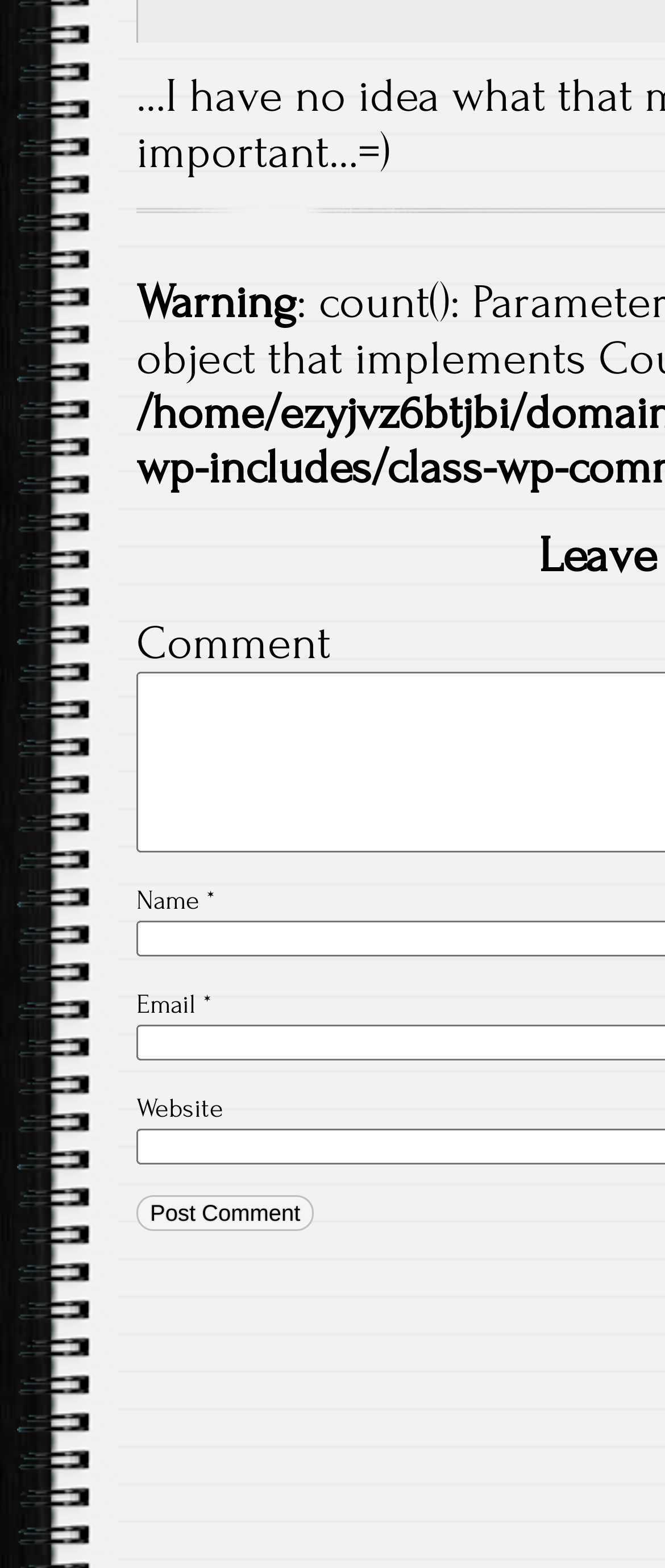Respond with a single word or short phrase to the following question: 
How many fields are required in the comment form?

Two